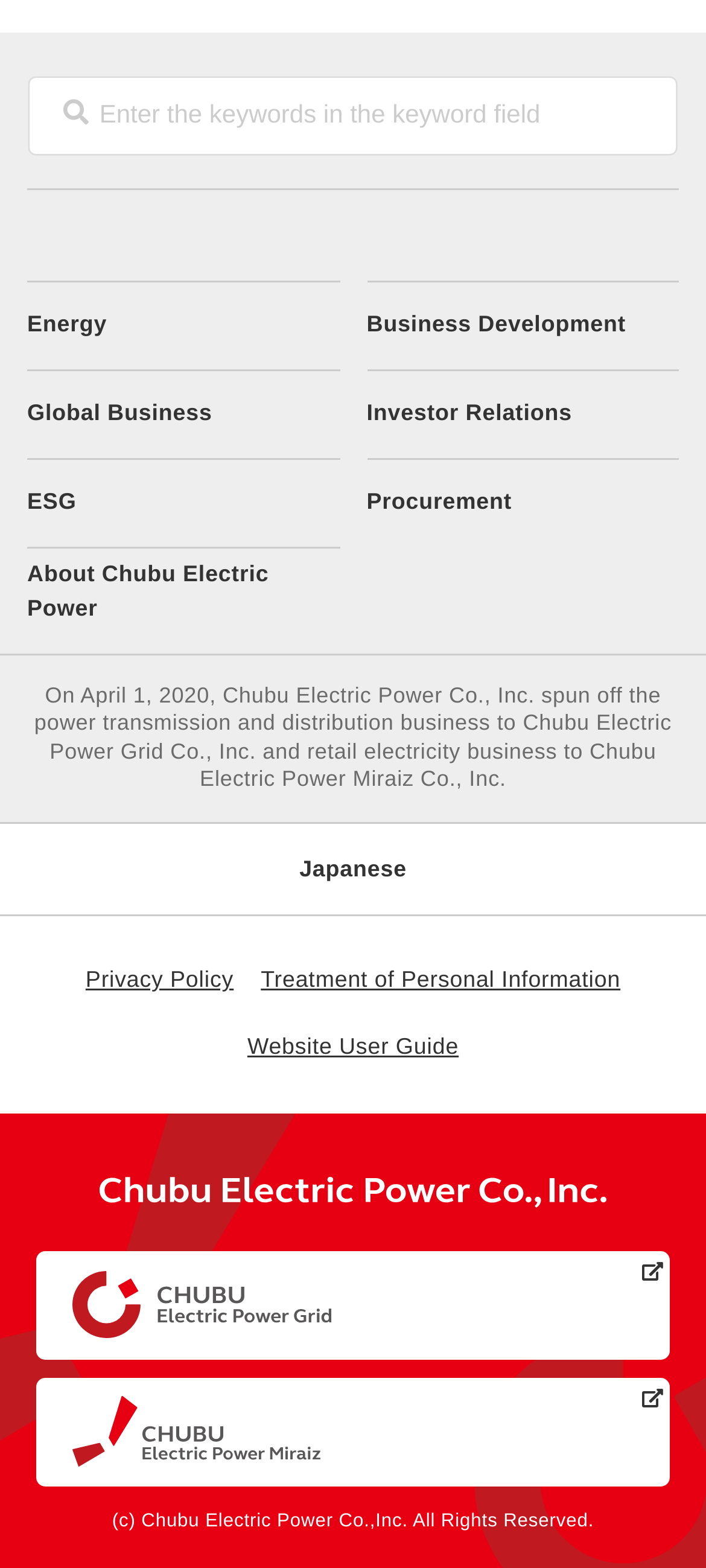Please answer the following question as detailed as possible based on the image: 
How many image elements are there on the webpage?

There are three image elements on the webpage, which are the logos of Chubu Electric Power Co., Inc., CHUBU Electric Power Grid, and CHUBU Electric Power Miraiz.